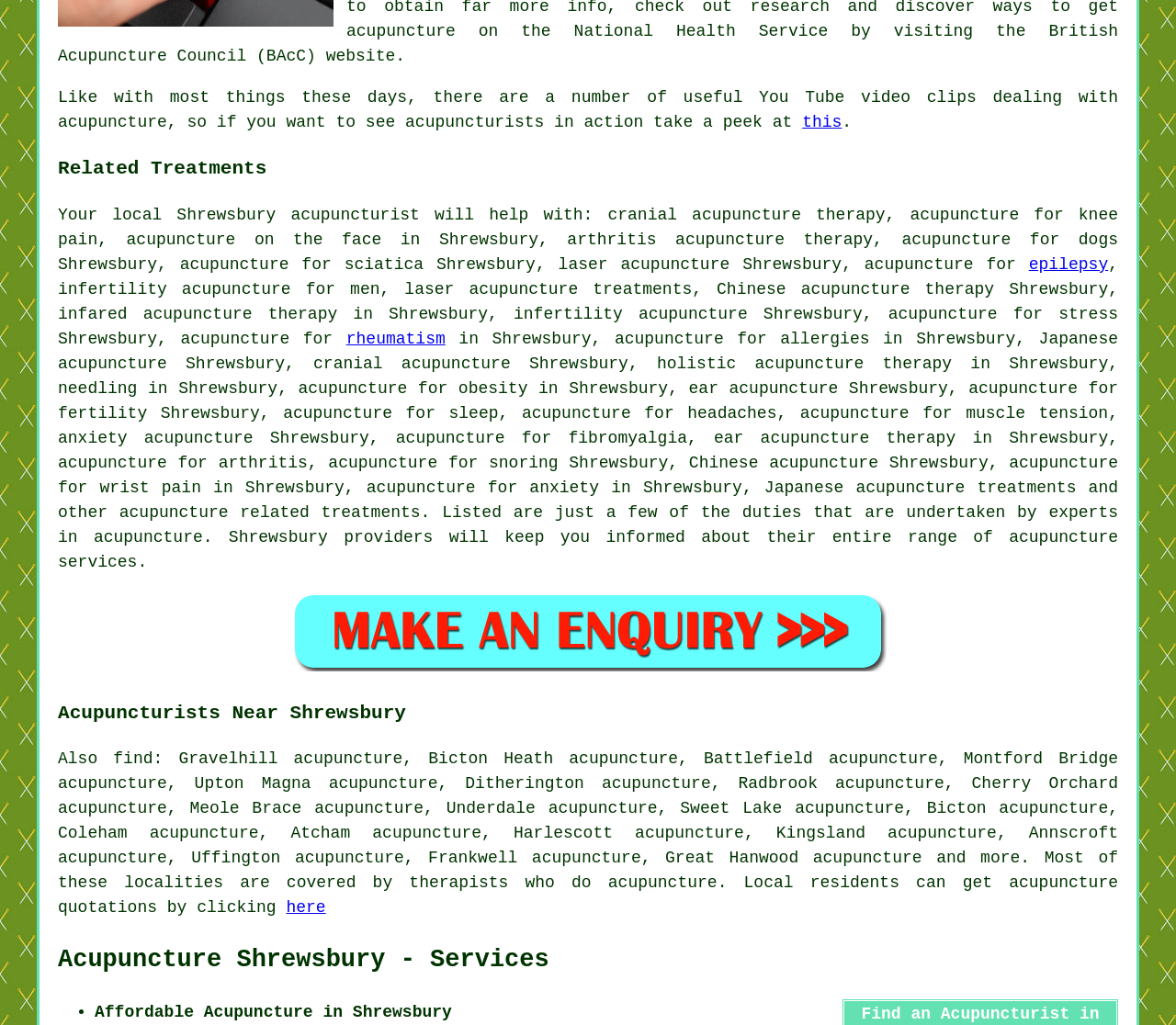Please specify the bounding box coordinates of the area that should be clicked to accomplish the following instruction: "Get acupuncture quotations by clicking here". The coordinates should consist of four float numbers between 0 and 1, i.e., [left, top, right, bottom].

[0.243, 0.877, 0.277, 0.895]